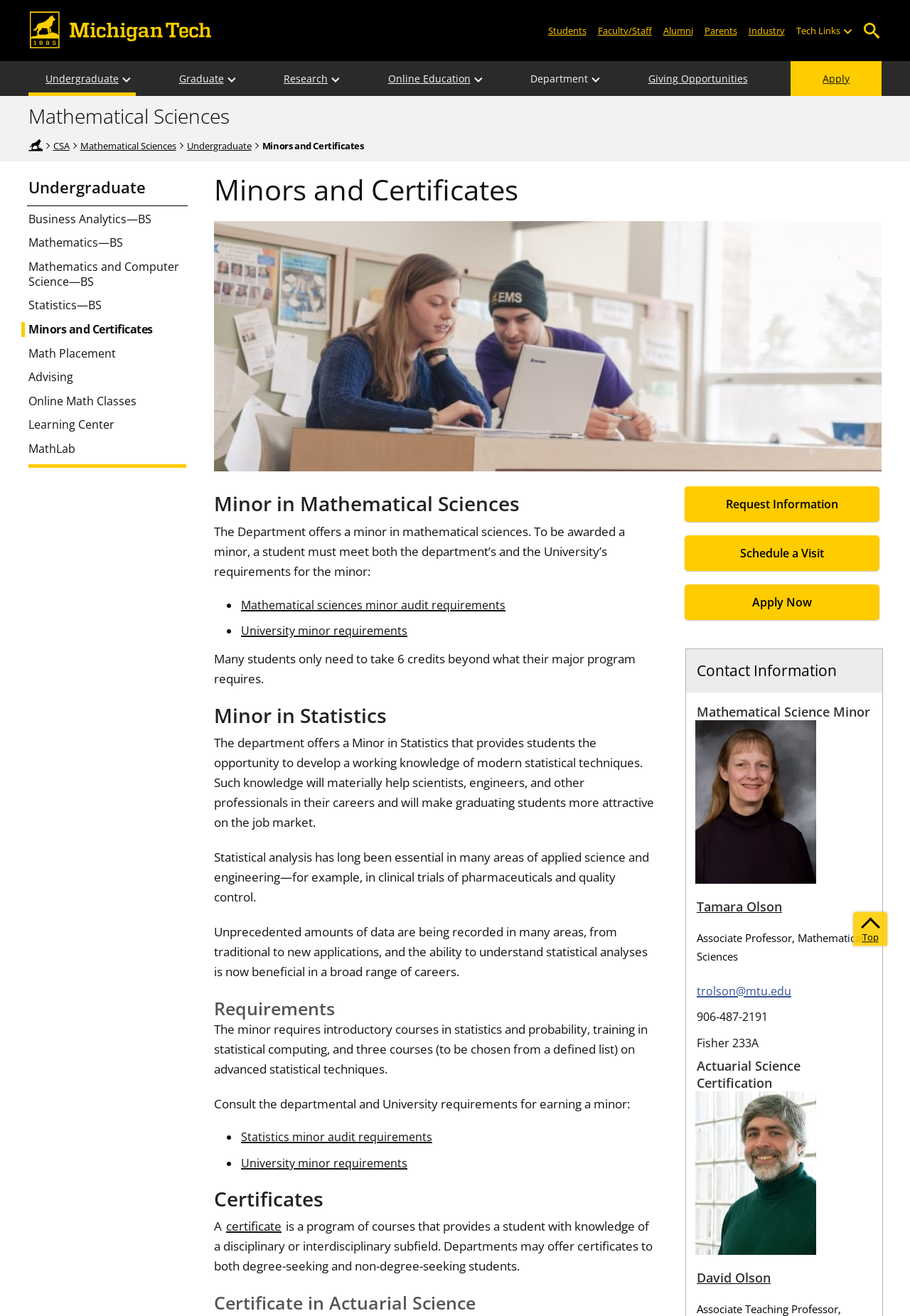Bounding box coordinates should be provided in the format (top-left x, top-left y, bottom-right x, bottom-right y) with all values between 0 and 1. Identify the bounding box for this UI element: Minors and Certificates

[0.03, 0.245, 0.203, 0.256]